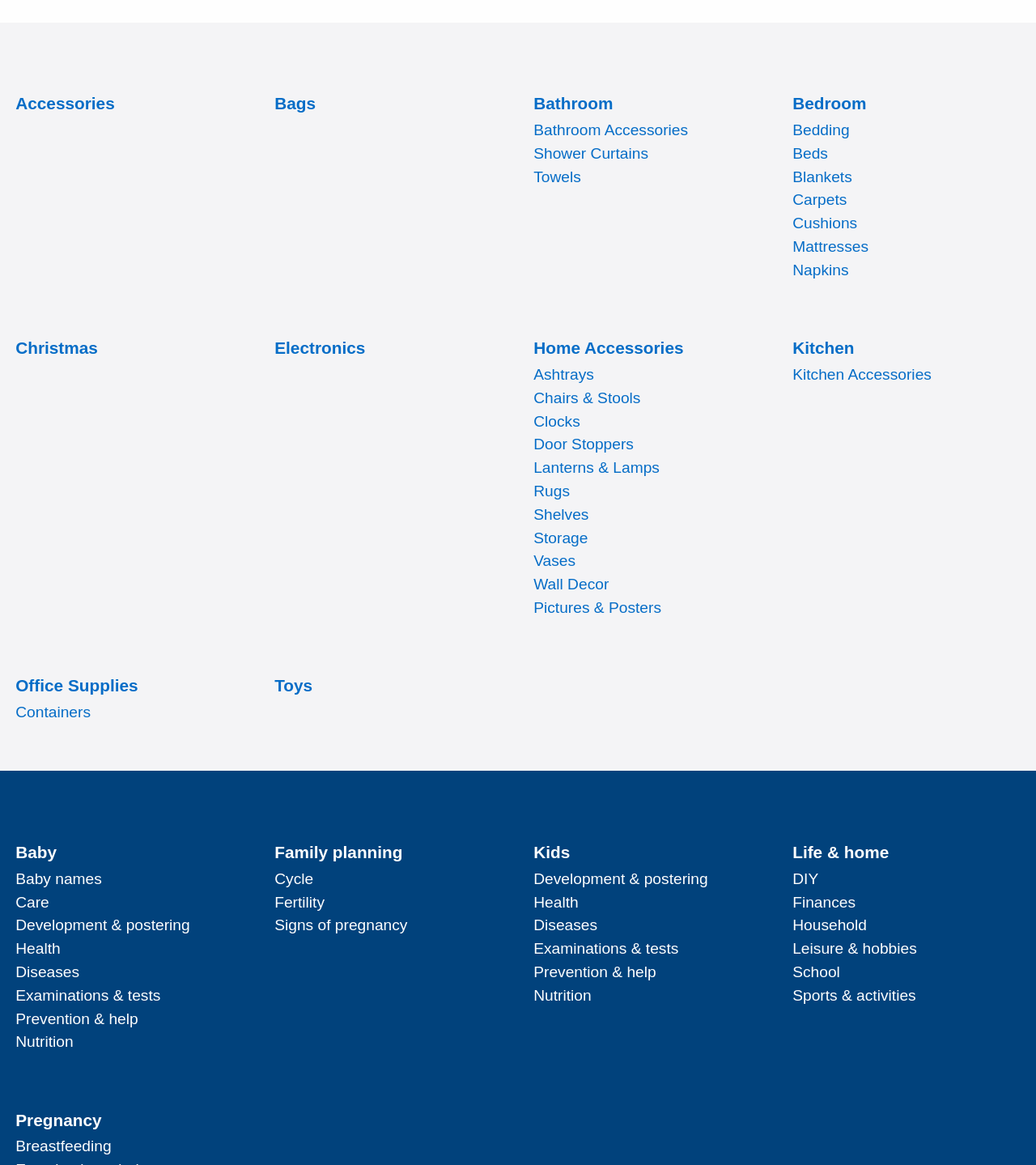Find the bounding box coordinates of the element's region that should be clicked in order to follow the given instruction: "Click on Accessories". The coordinates should consist of four float numbers between 0 and 1, i.e., [left, top, right, bottom].

[0.015, 0.081, 0.111, 0.097]